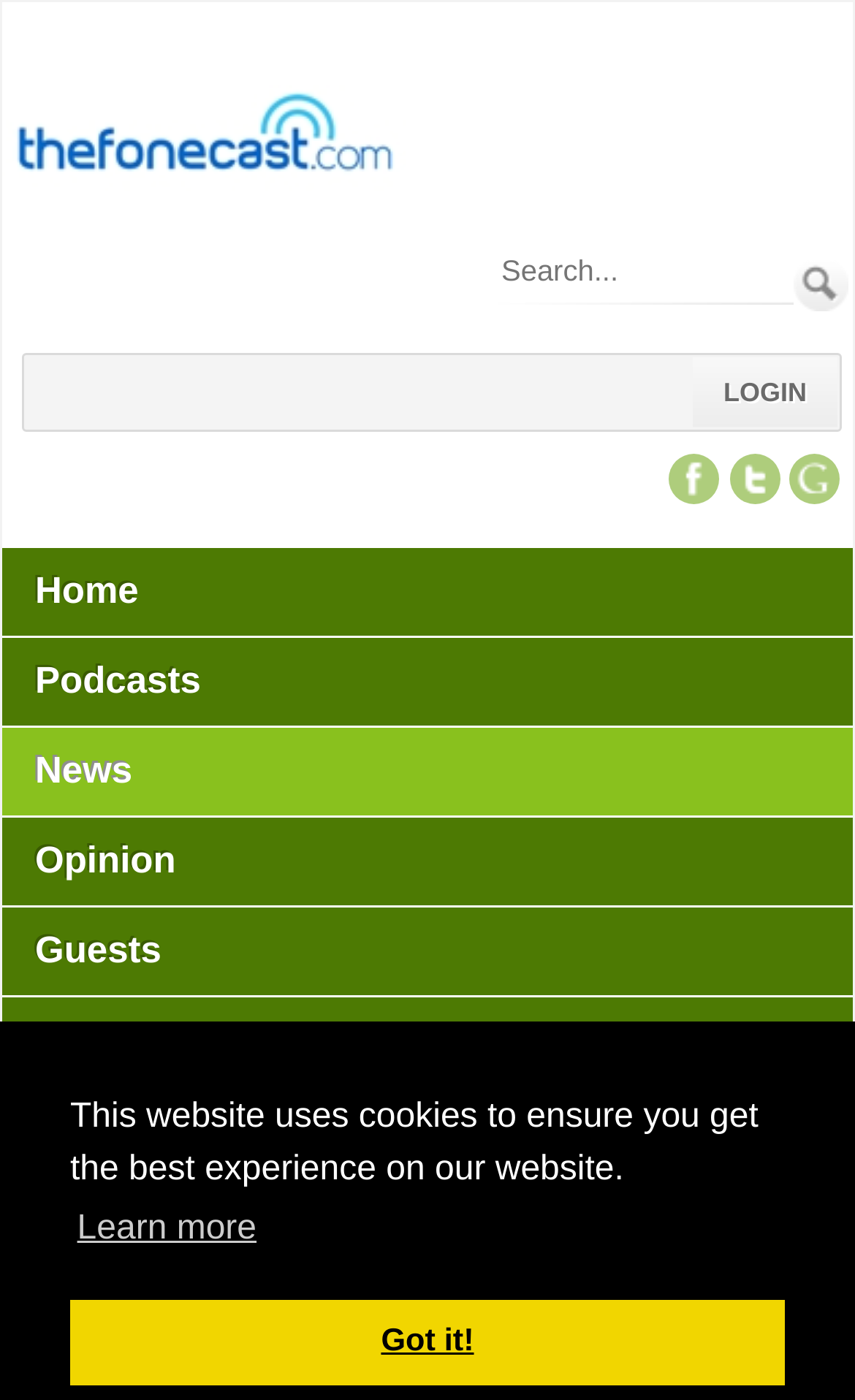Based on the image, provide a detailed response to the question:
How many social media links are available?

I counted the number of social media links available on the webpage, which are Facebook, Twitter, and Google, so the answer is 3.